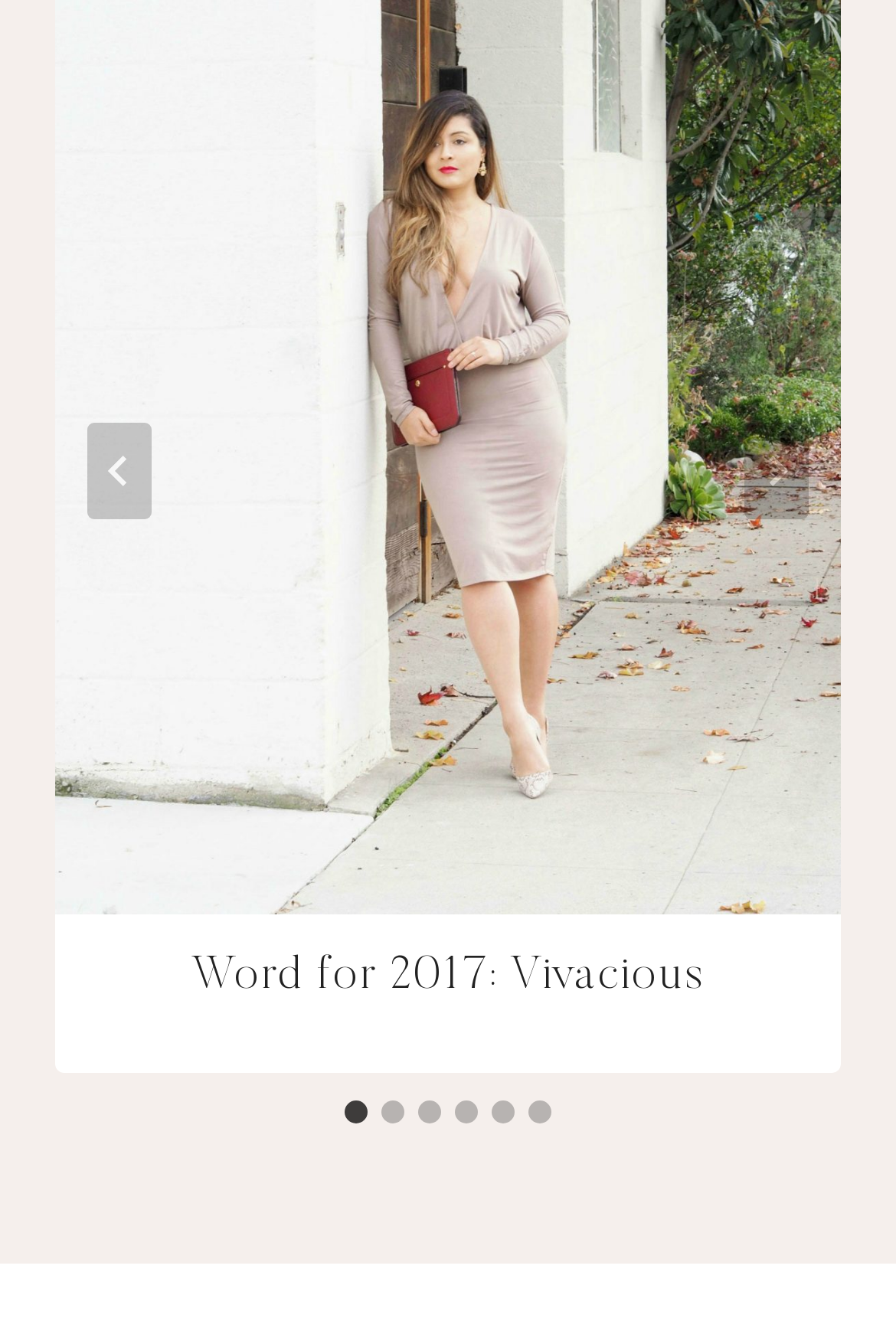Please identify the bounding box coordinates of the region to click in order to complete the task: "Click next". The coordinates must be four float numbers between 0 and 1, specified as [left, top, right, bottom].

[0.831, 0.315, 0.903, 0.387]